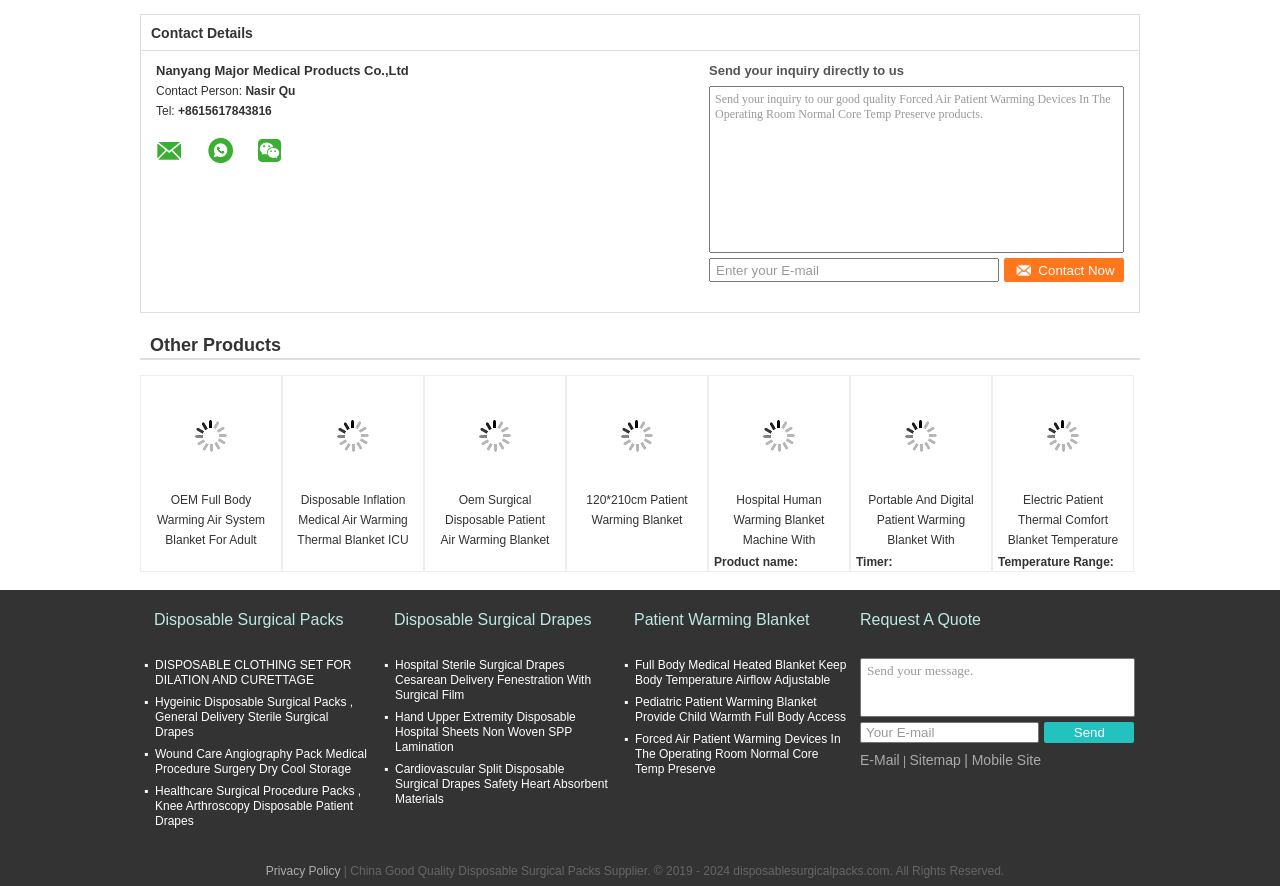What is the purpose of the 'Contact Now' button?
Look at the screenshot and respond with one word or a short phrase.

To send an inquiry